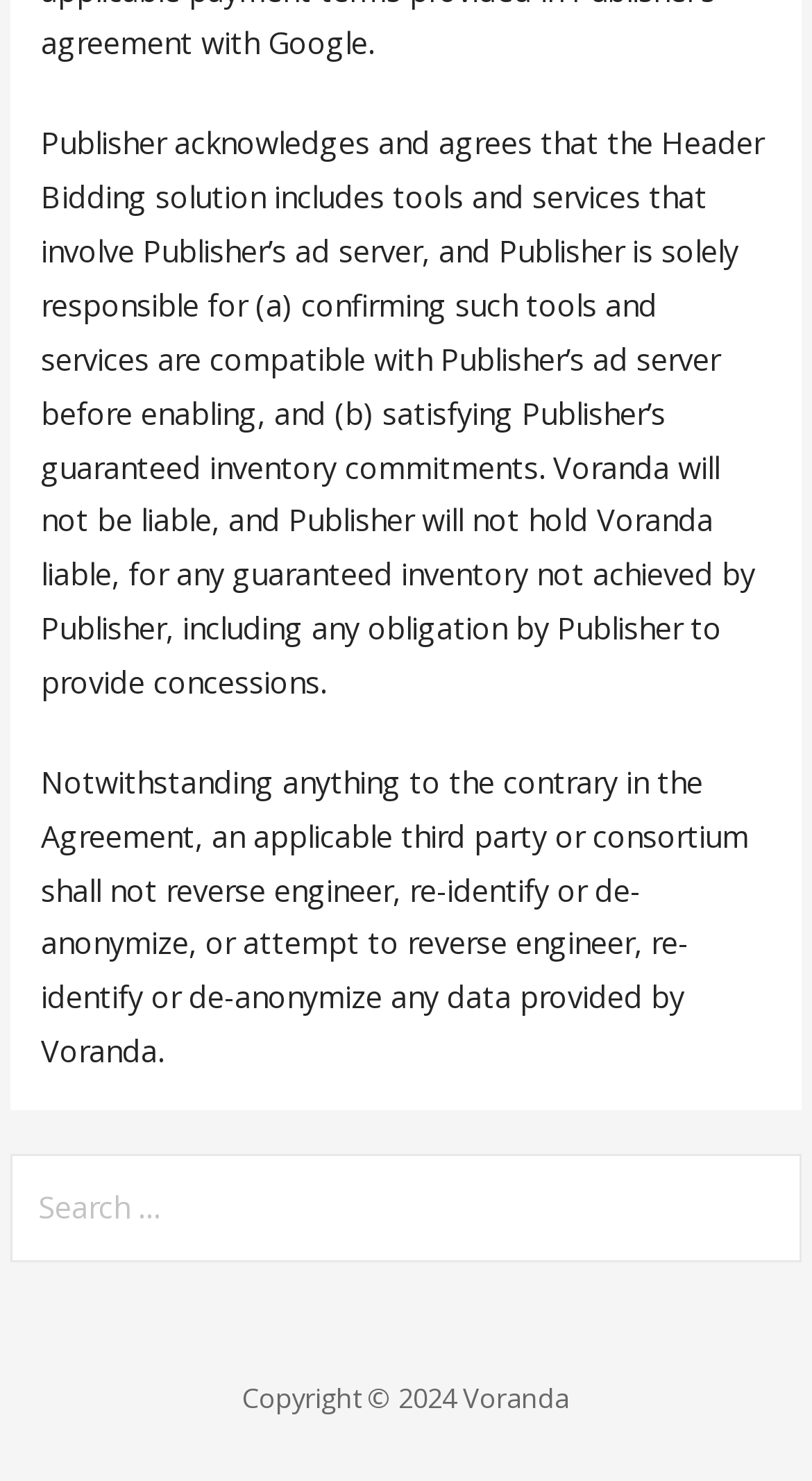Who owns the copyright of the website?
Kindly offer a detailed explanation using the data available in the image.

The copyright notice at the bottom of the page states 'Copyright © 2024 Voranda', indicating that Voranda owns the copyright of the website.